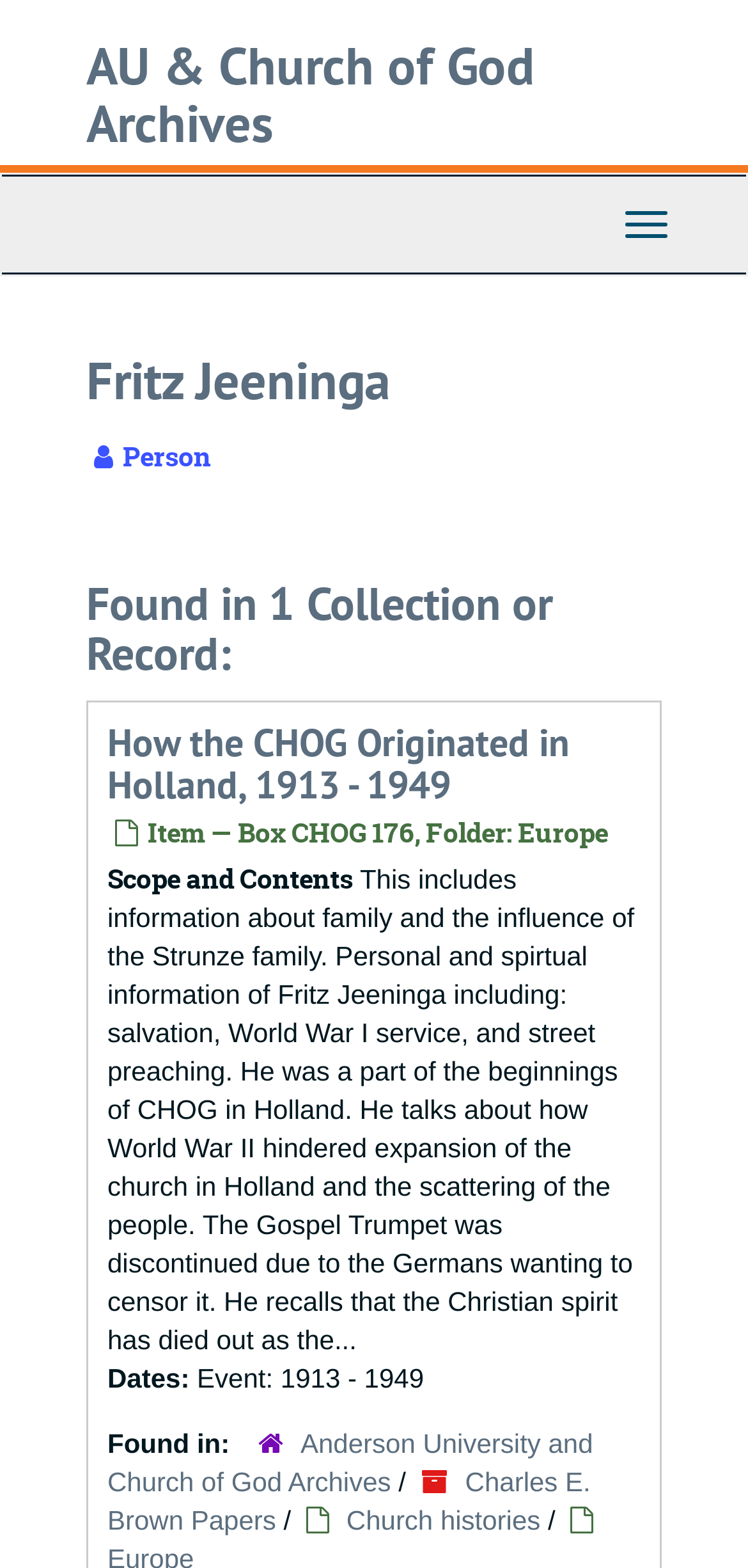What is the name of the person described on this page?
Refer to the image and give a detailed answer to the question.

The name of the person described on this page is Fritz Jeeninga, which is indicated by the heading 'Fritz Jeeninga' on the webpage.